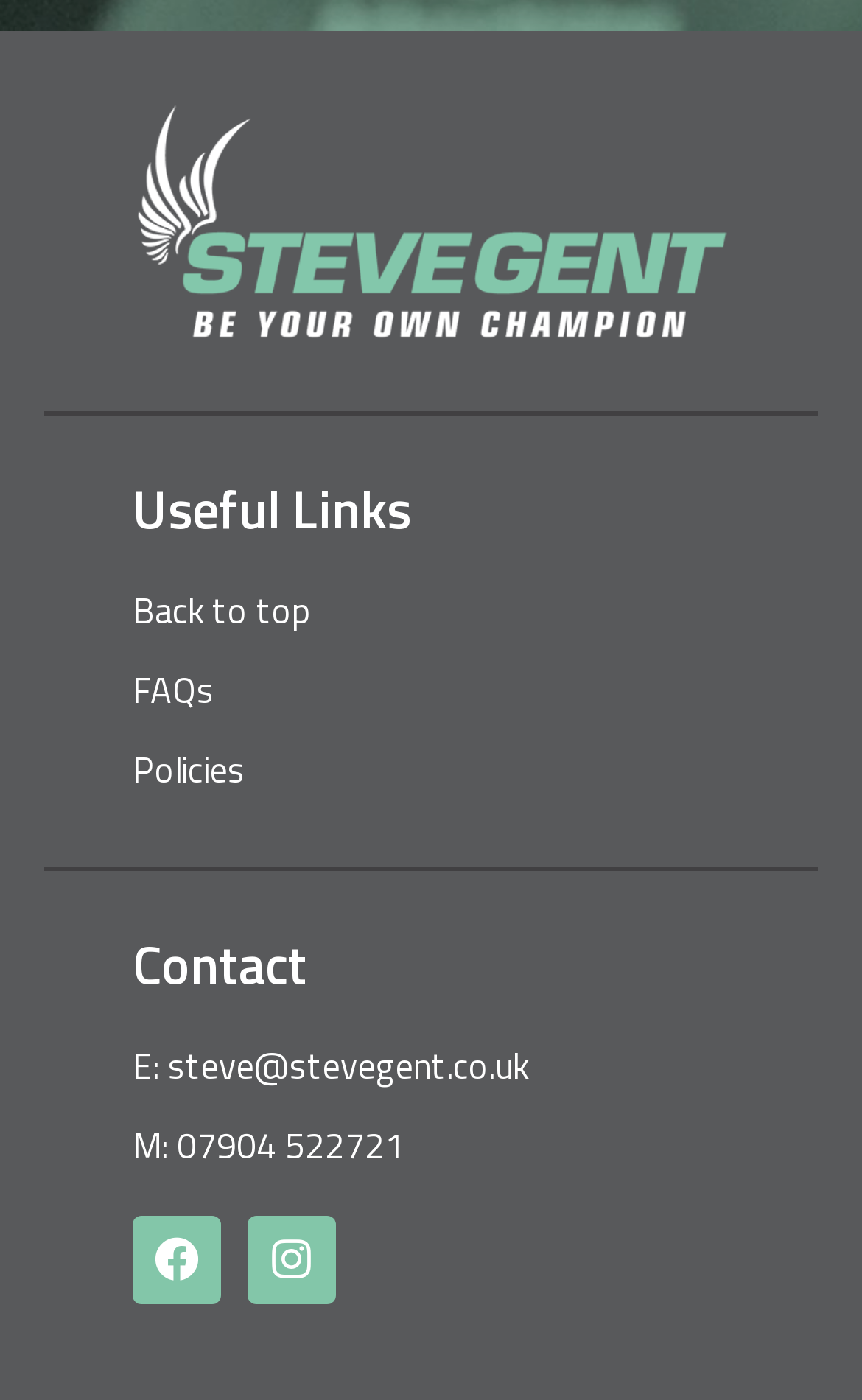What is the email address of Steve Gent?
Analyze the screenshot and provide a detailed answer to the question.

The email address of Steve Gent is 'steve@stevegent.co.uk' which is a link element located under the 'Contact' heading, with a bounding box coordinate of [0.195, 0.743, 0.613, 0.781].